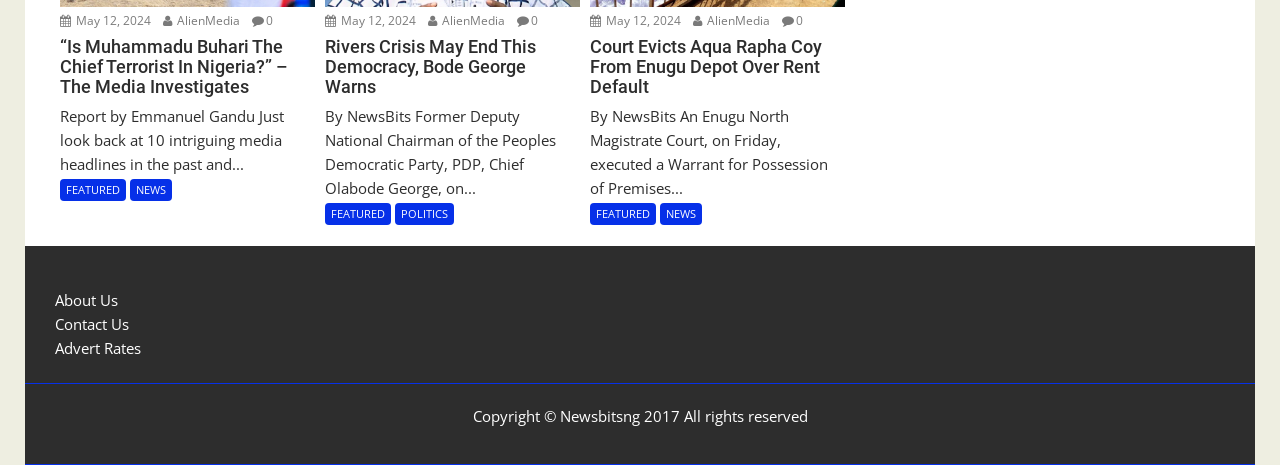Please predict the bounding box coordinates of the element's region where a click is necessary to complete the following instruction: "Read the news article '“Is Muhammadu Buhari The Chief Terrorist In Nigeria?” – The Media Investigates'". The coordinates should be represented by four float numbers between 0 and 1, i.e., [left, top, right, bottom].

[0.047, 0.08, 0.246, 0.207]